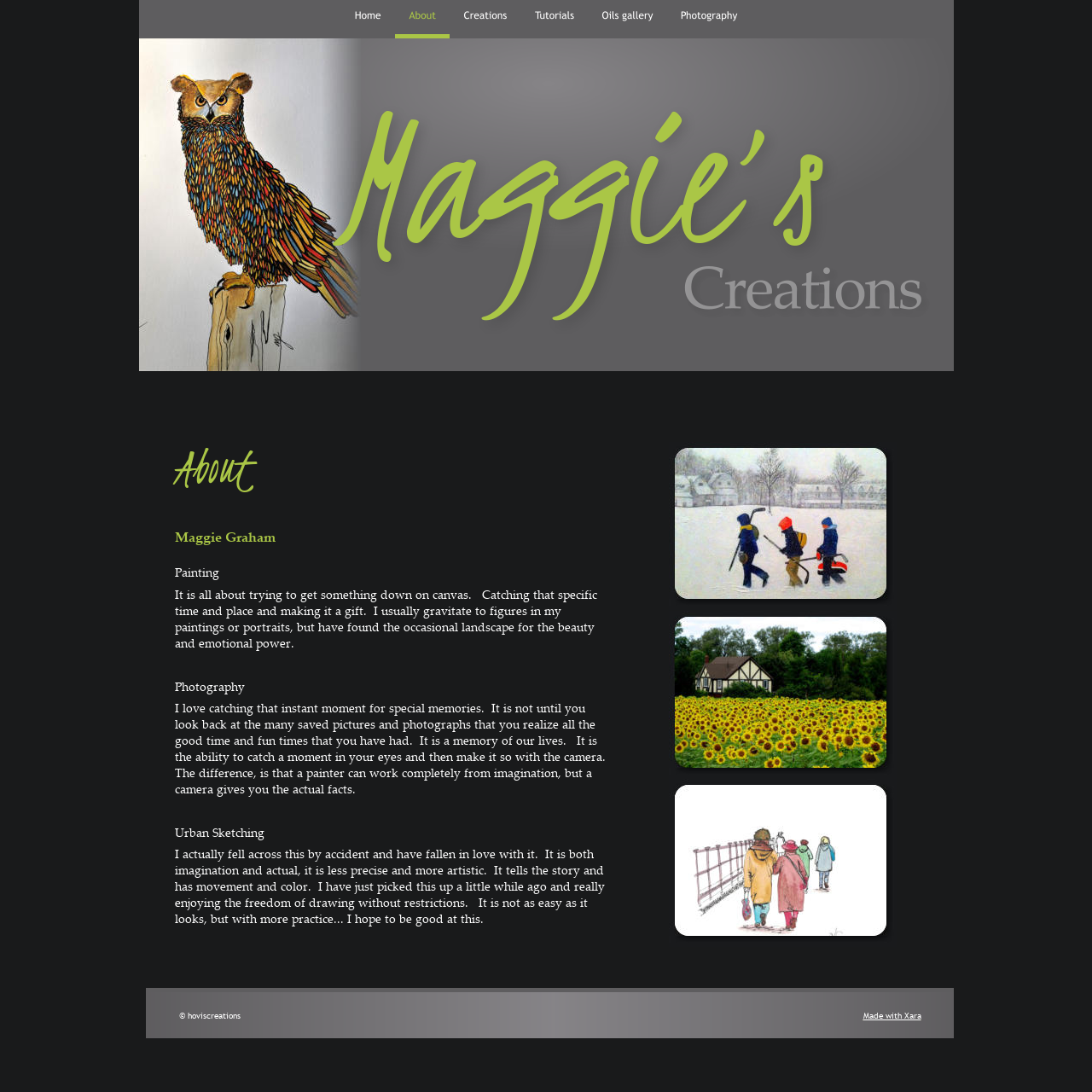Provide the bounding box coordinates of the HTML element this sentence describes: "Made with Xara". The bounding box coordinates consist of four float numbers between 0 and 1, i.e., [left, top, right, bottom].

[0.79, 0.924, 0.843, 0.936]